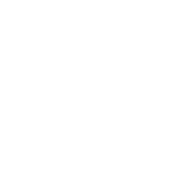What type of company is the logo associated with?
Based on the image, respond with a single word or phrase.

Floral design company